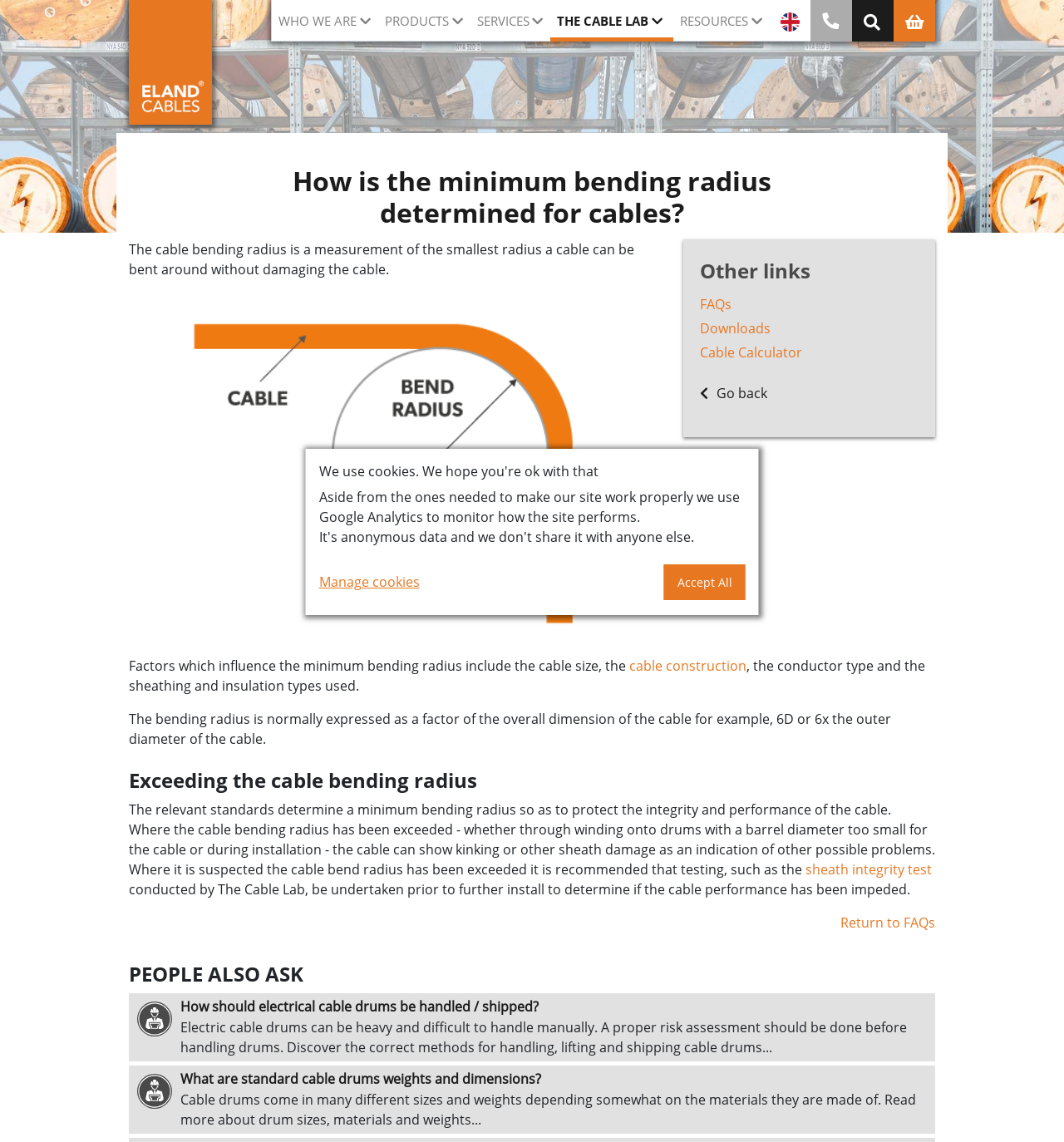Find and extract the text of the primary heading on the webpage.

How is the minimum bending radius determined for cables?